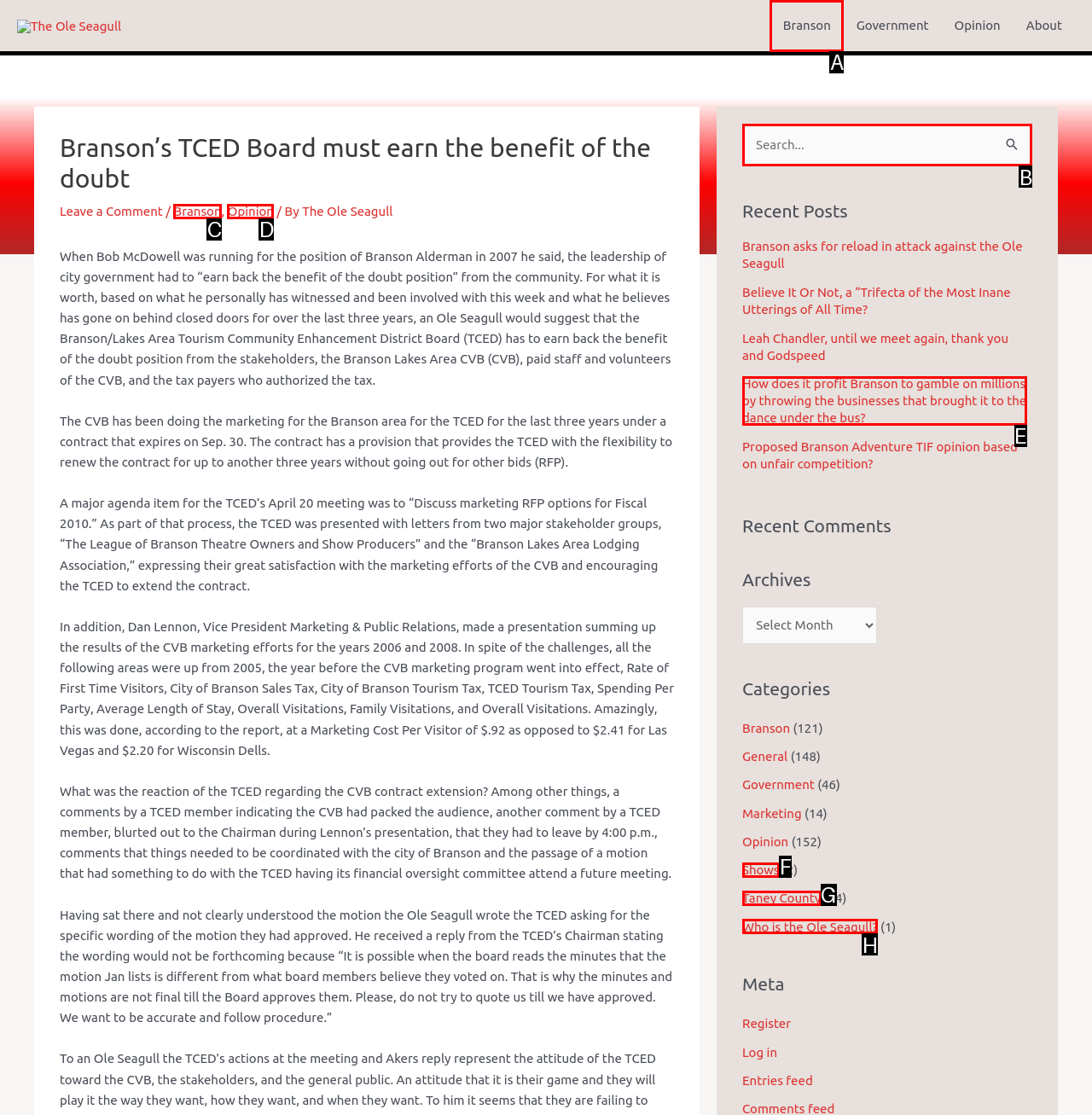Select the correct UI element to complete the task: Search for something
Please provide the letter of the chosen option.

B